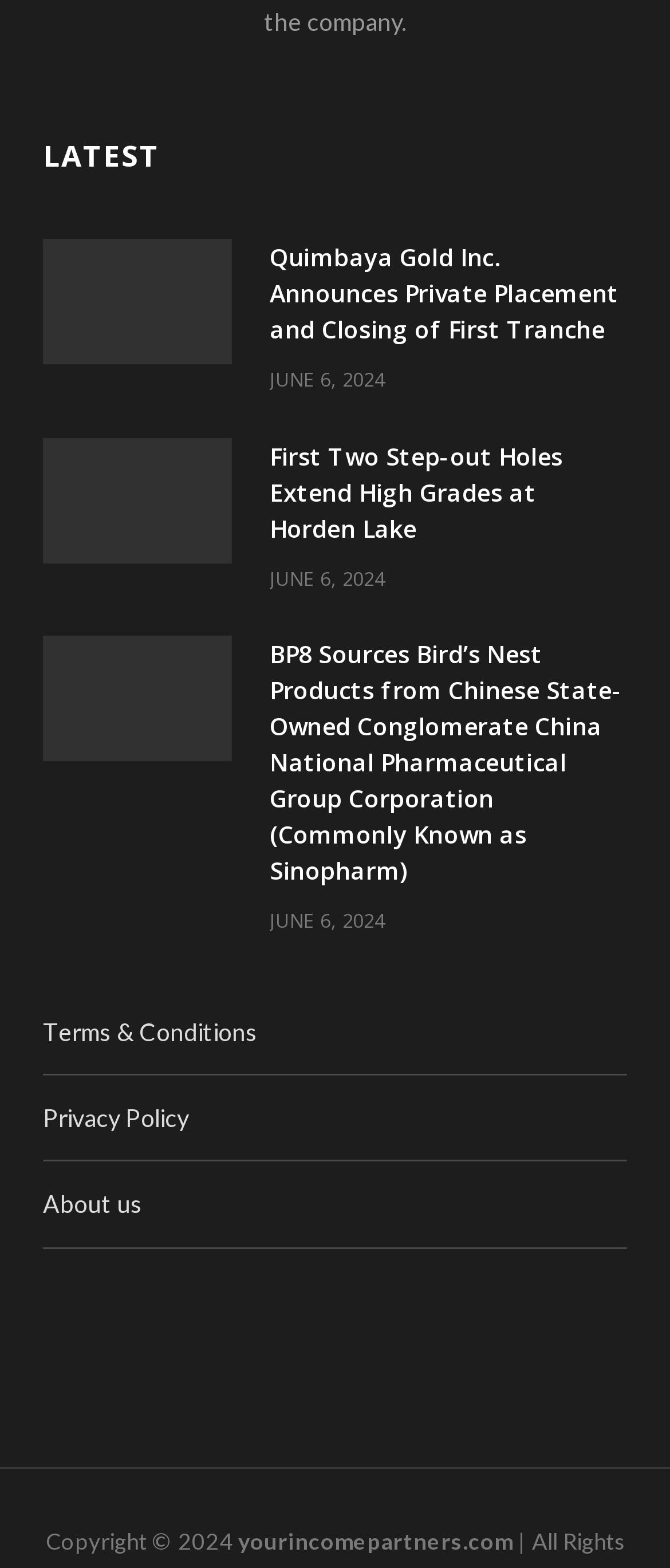Find the bounding box coordinates for the element that must be clicked to complete the instruction: "Read BP8 Sources Bird’s Nest Products news". The coordinates should be four float numbers between 0 and 1, indicated as [left, top, right, bottom].

[0.064, 0.406, 0.346, 0.486]